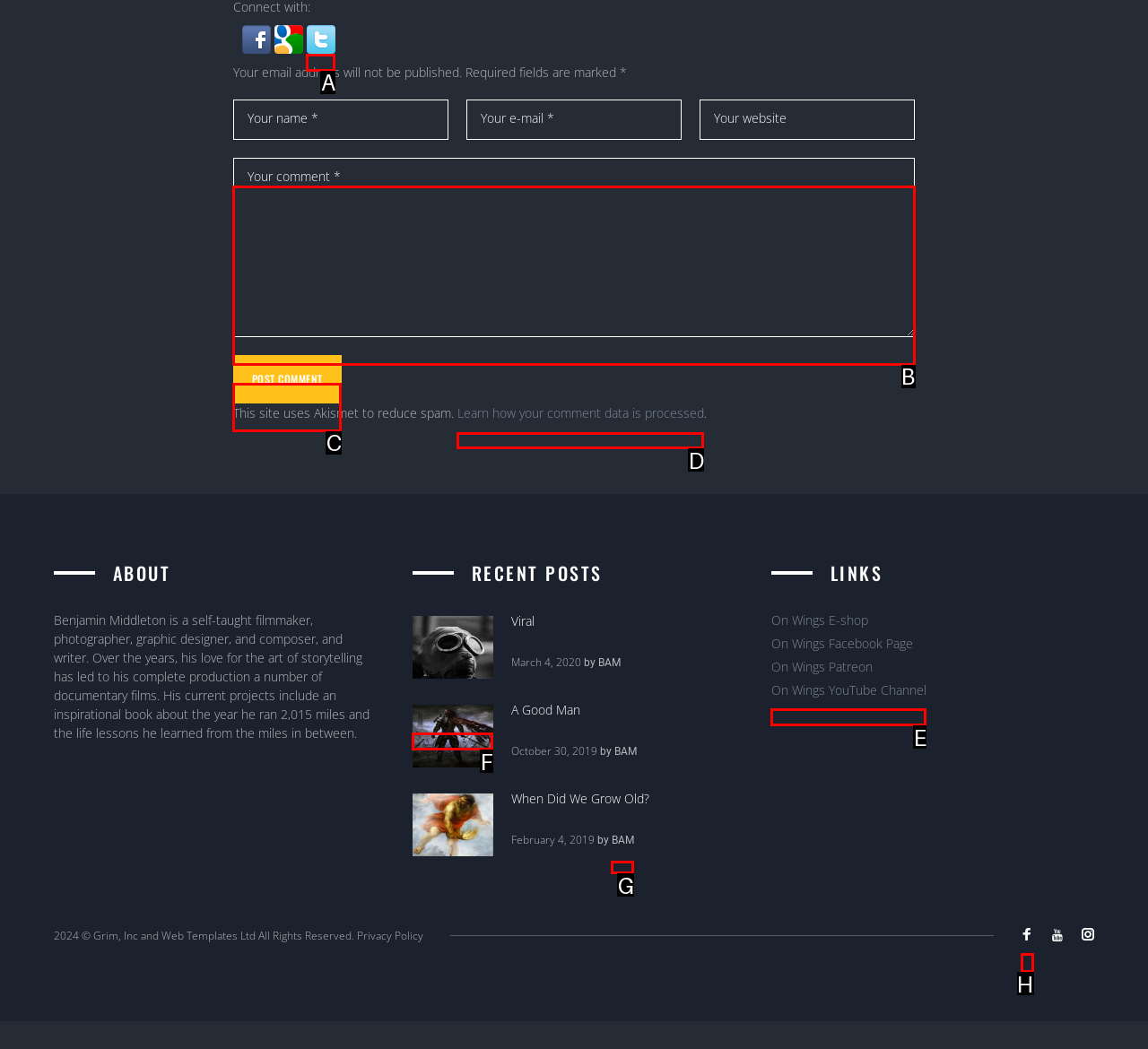Choose the HTML element that should be clicked to achieve this task: Learn how your comment data is processed
Respond with the letter of the correct choice.

D